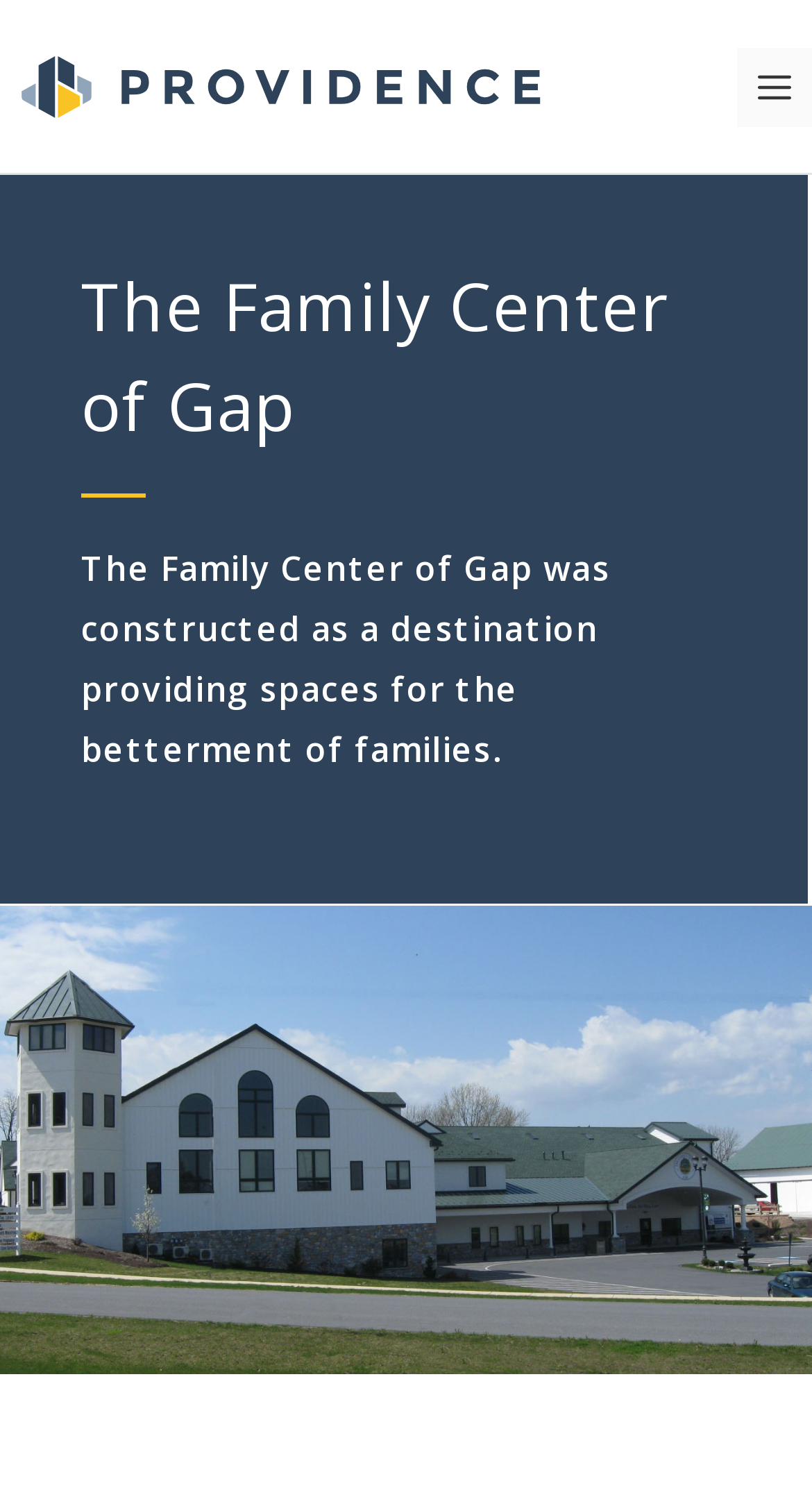Extract the main headline from the webpage and generate its text.

The Family Center of Gap